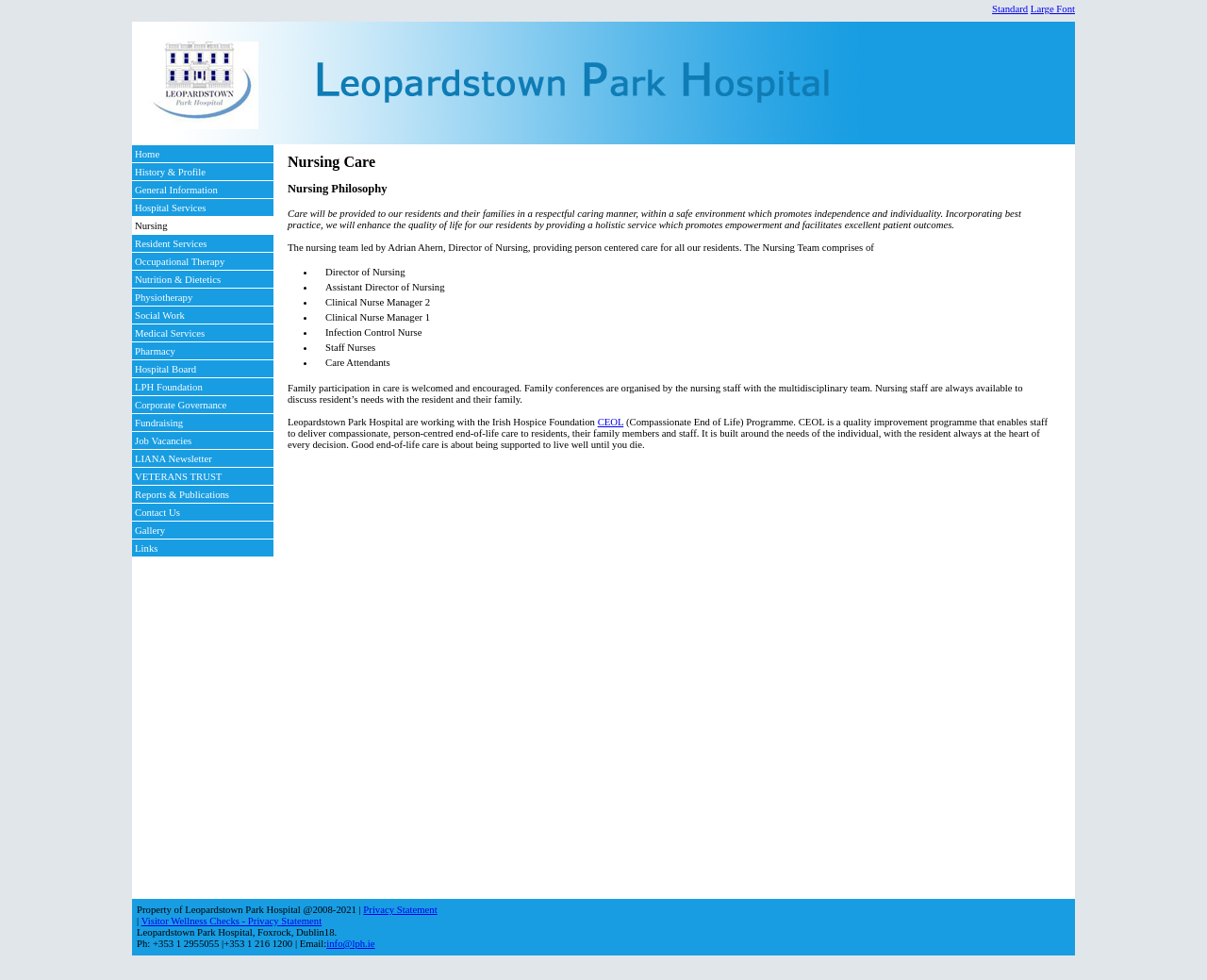Find the bounding box coordinates of the clickable region needed to perform the following instruction: "View the 'History & Profile' page". The coordinates should be provided as four float numbers between 0 and 1, i.e., [left, top, right, bottom].

[0.109, 0.167, 0.227, 0.185]